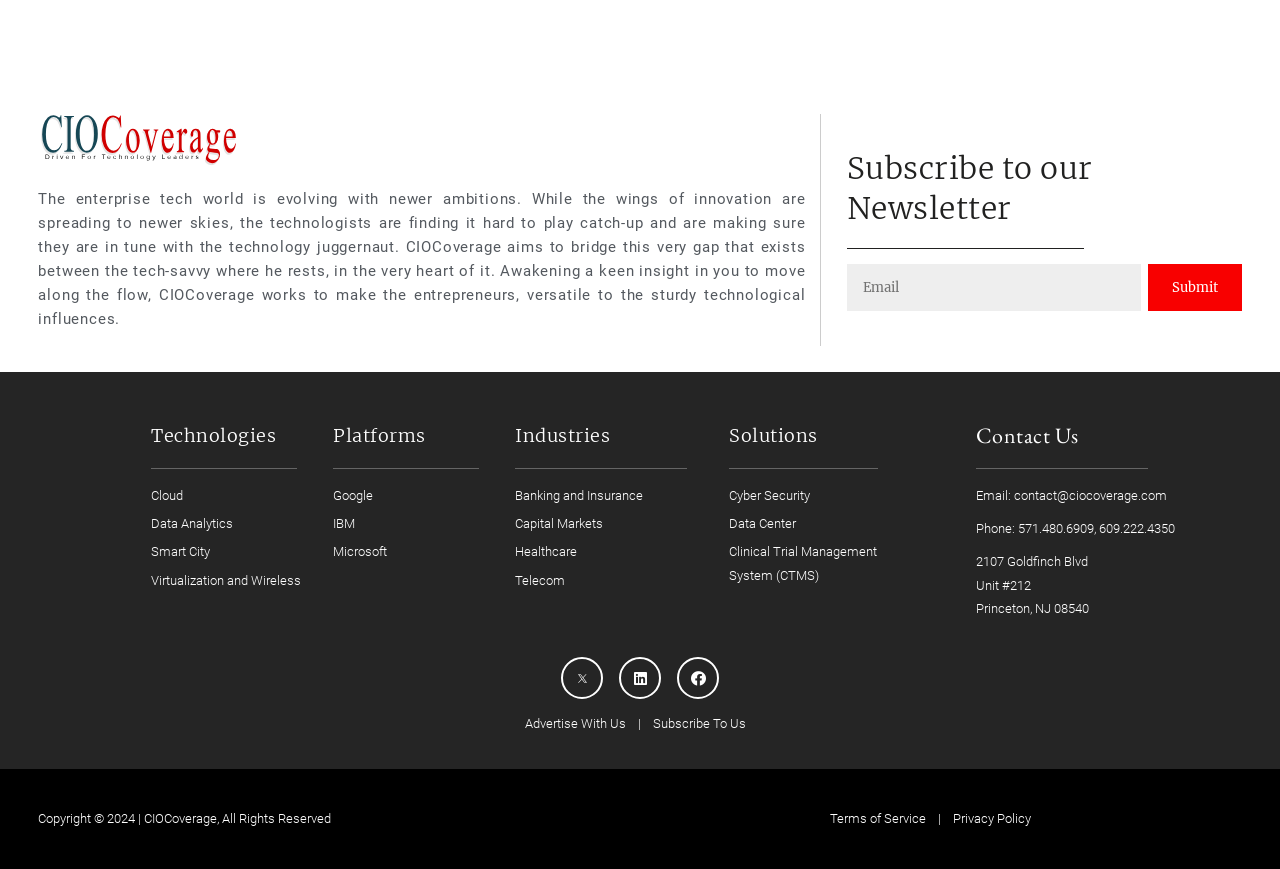Answer the following query concisely with a single word or phrase:
What are the categories of technologies listed?

Cloud, Data Analytics, Smart City, Virtualization and Wireless